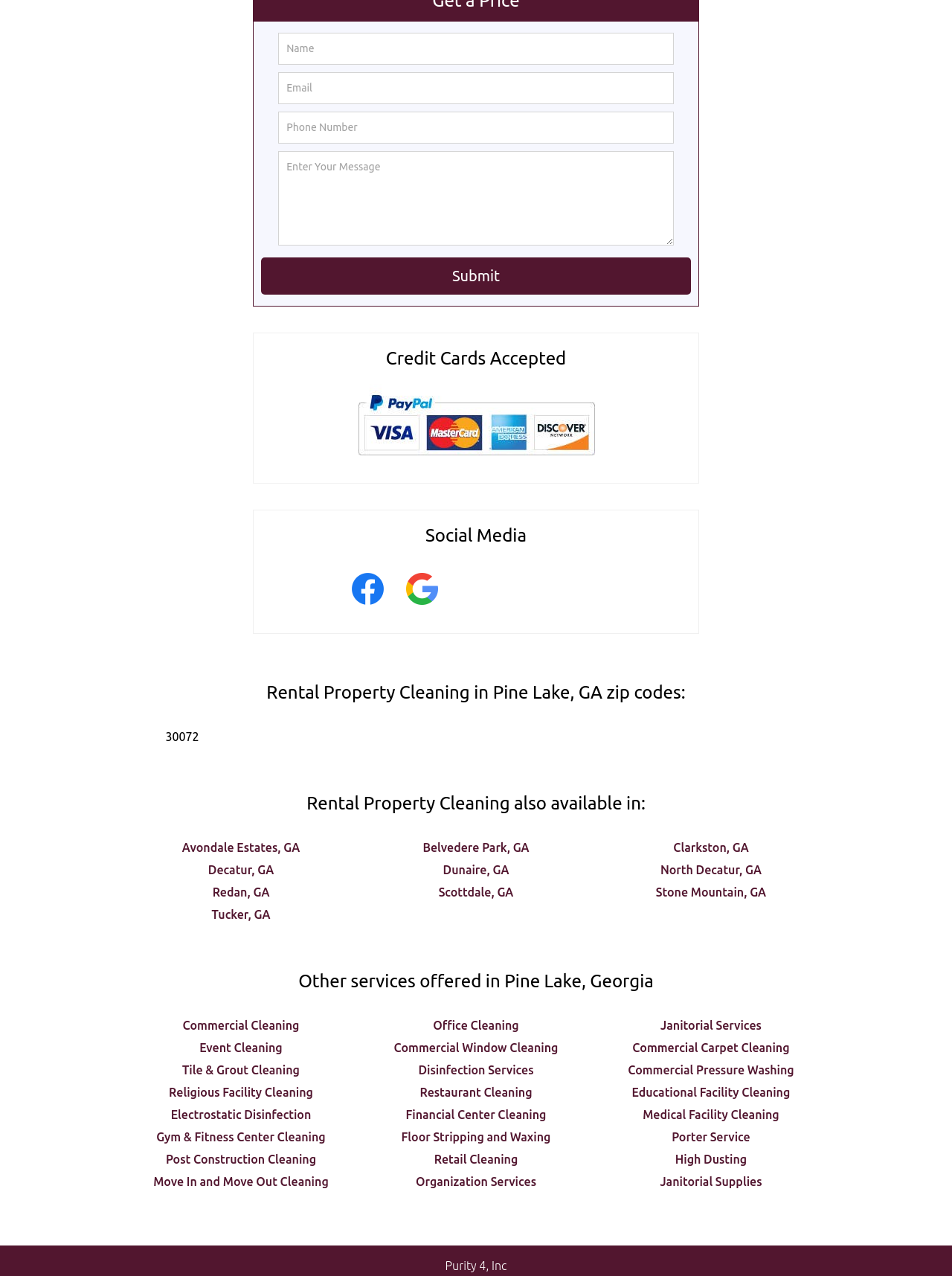Locate the bounding box coordinates of the area that needs to be clicked to fulfill the following instruction: "Click the submit button". The coordinates should be in the format of four float numbers between 0 and 1, namely [left, top, right, bottom].

[0.274, 0.201, 0.726, 0.231]